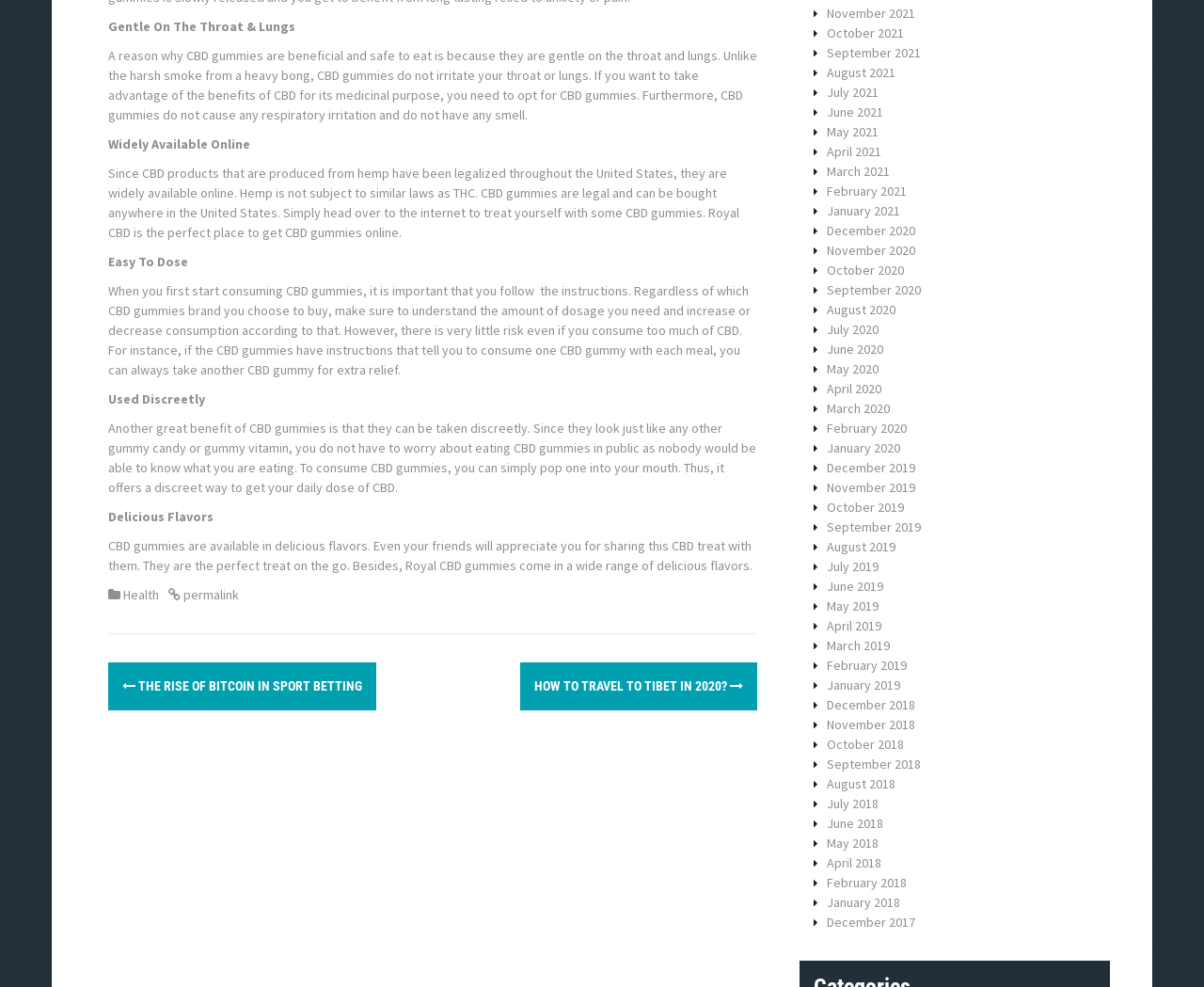Specify the bounding box coordinates of the area to click in order to execute this command: 'Read 'THE RISE OF BITCOIN IN SPORT BETTING' article'. The coordinates should consist of four float numbers ranging from 0 to 1, and should be formatted as [left, top, right, bottom].

[0.102, 0.687, 0.301, 0.702]